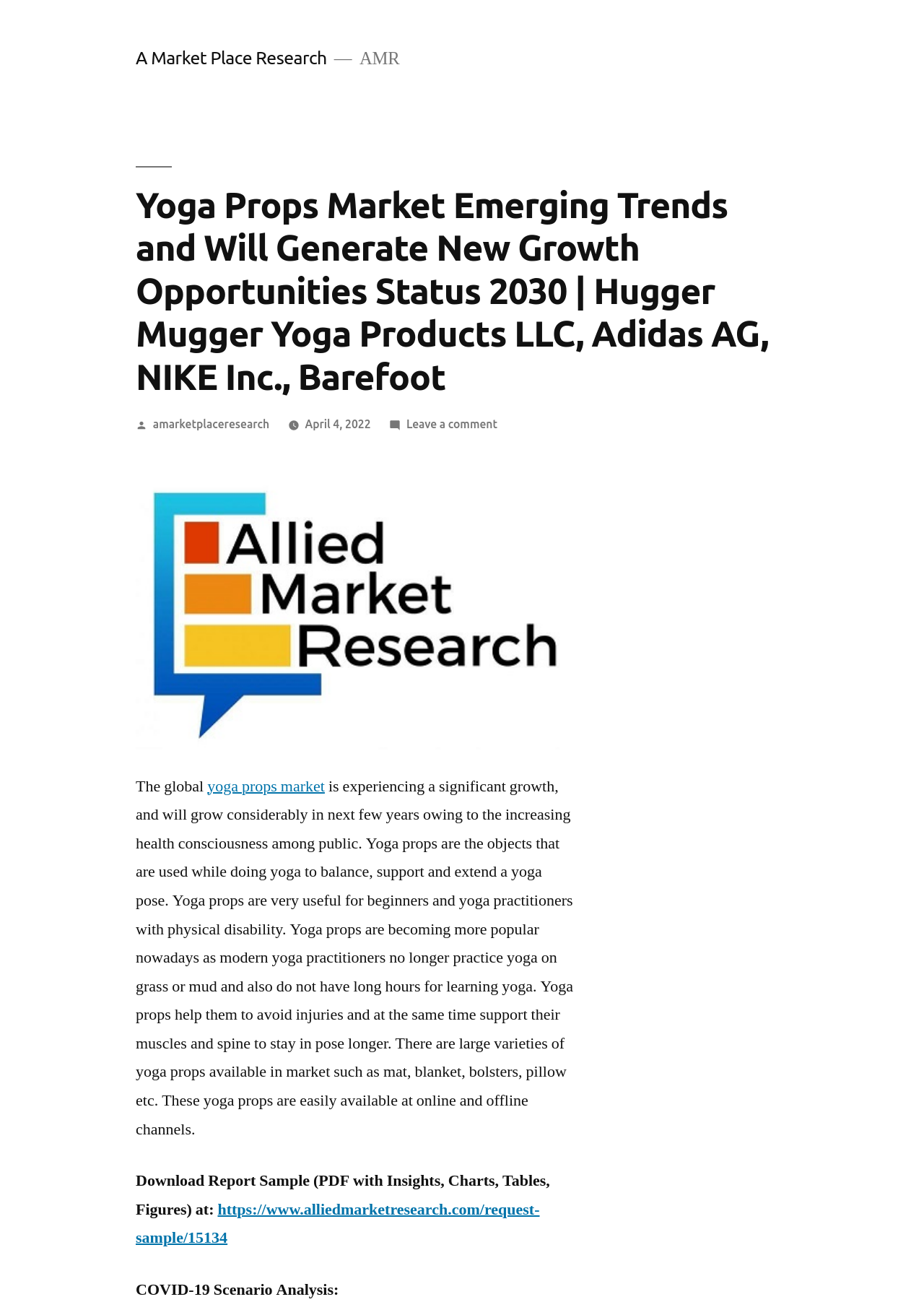Bounding box coordinates are to be given in the format (top-left x, top-left y, bottom-right x, bottom-right y). All values must be floating point numbers between 0 and 1. Provide the bounding box coordinate for the UI element described as: https://www.alliedmarketresearch.com/request-sample/15134

[0.147, 0.921, 0.584, 0.959]